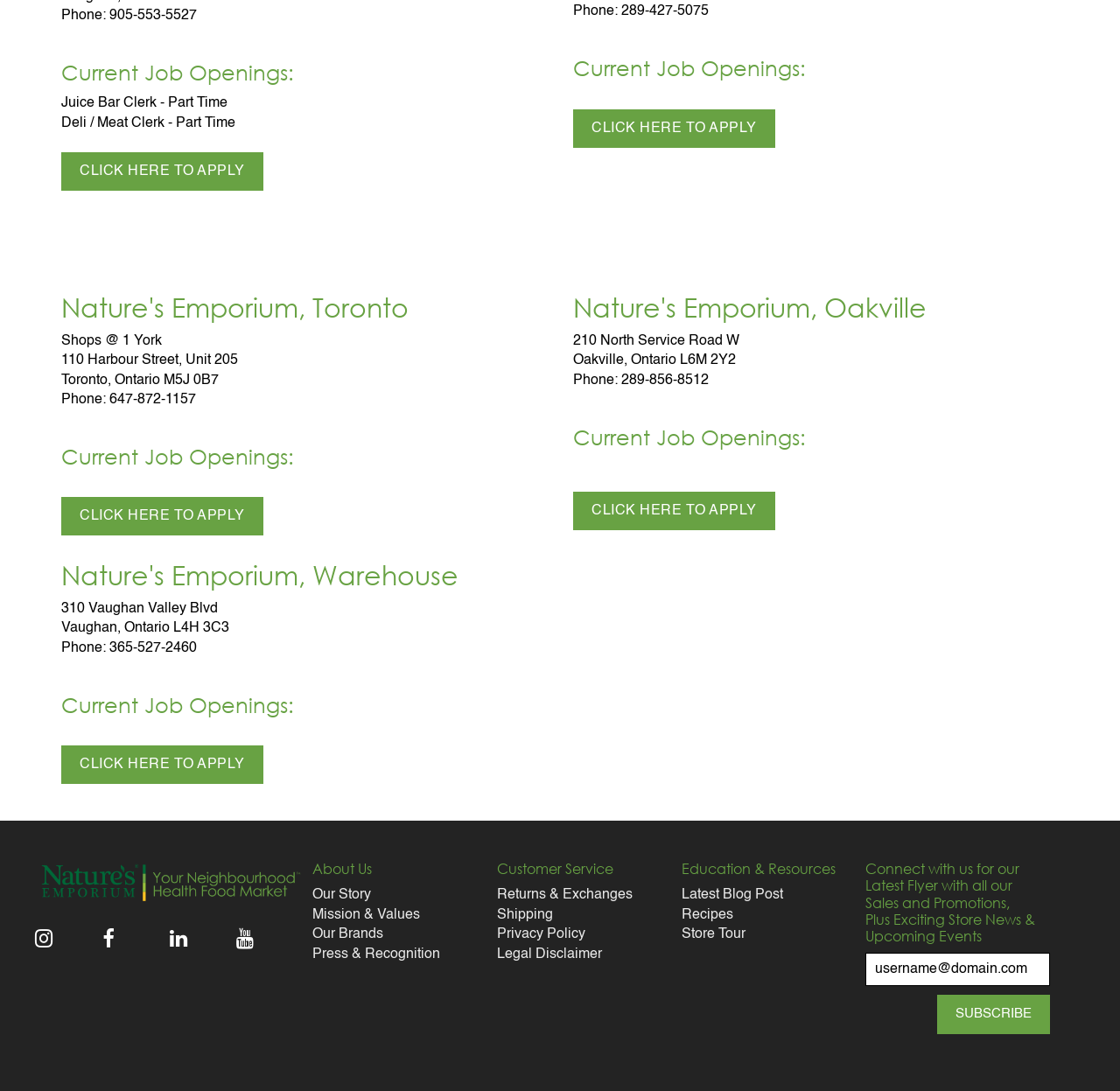What can you do by clicking the 'CLICK HERE TO APPLY' link?
Please provide a single word or phrase based on the screenshot.

Apply for a job